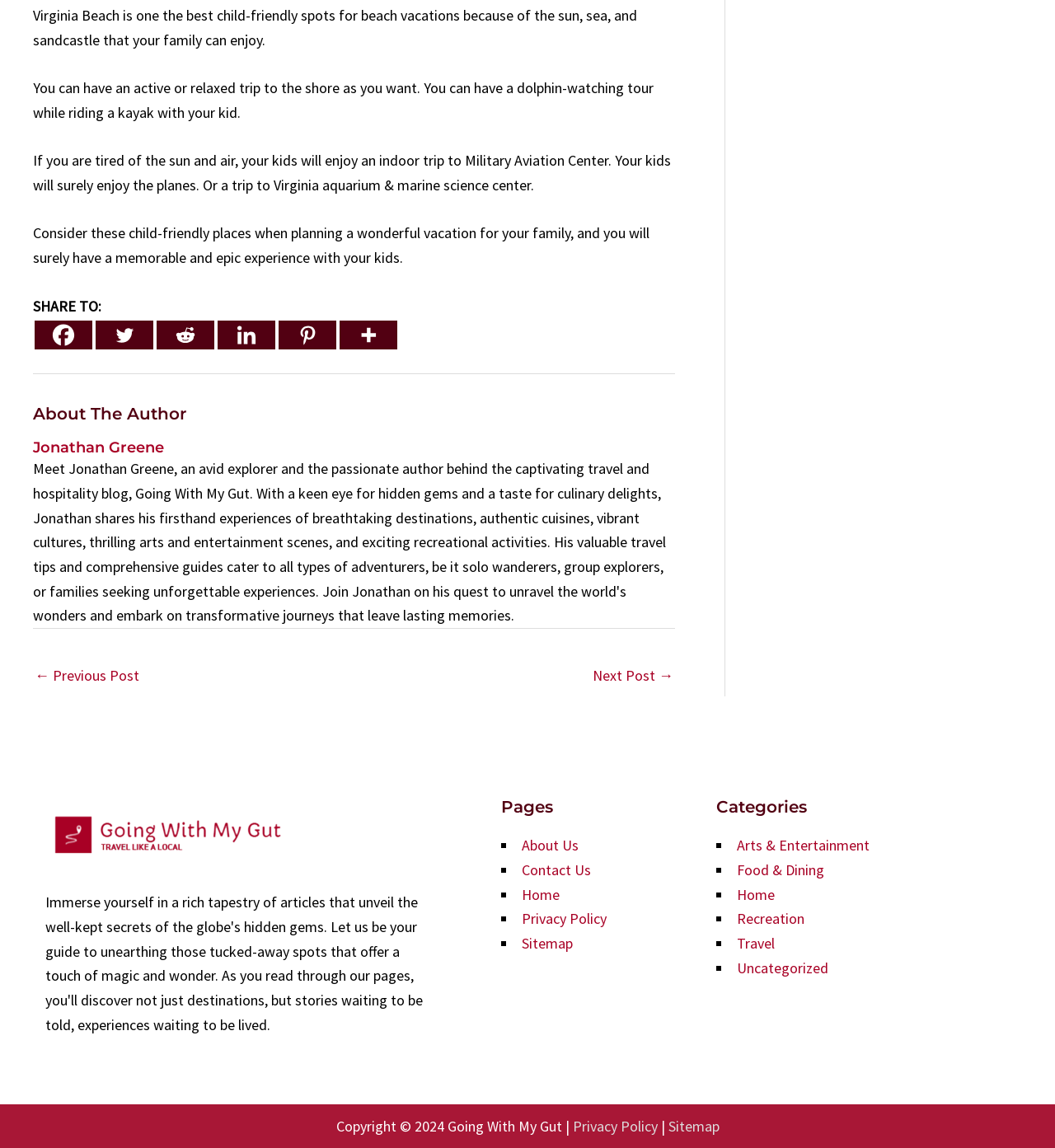Identify the bounding box coordinates of the section to be clicked to complete the task described by the following instruction: "Visit the About Us page". The coordinates should be four float numbers between 0 and 1, formatted as [left, top, right, bottom].

[0.495, 0.728, 0.549, 0.745]